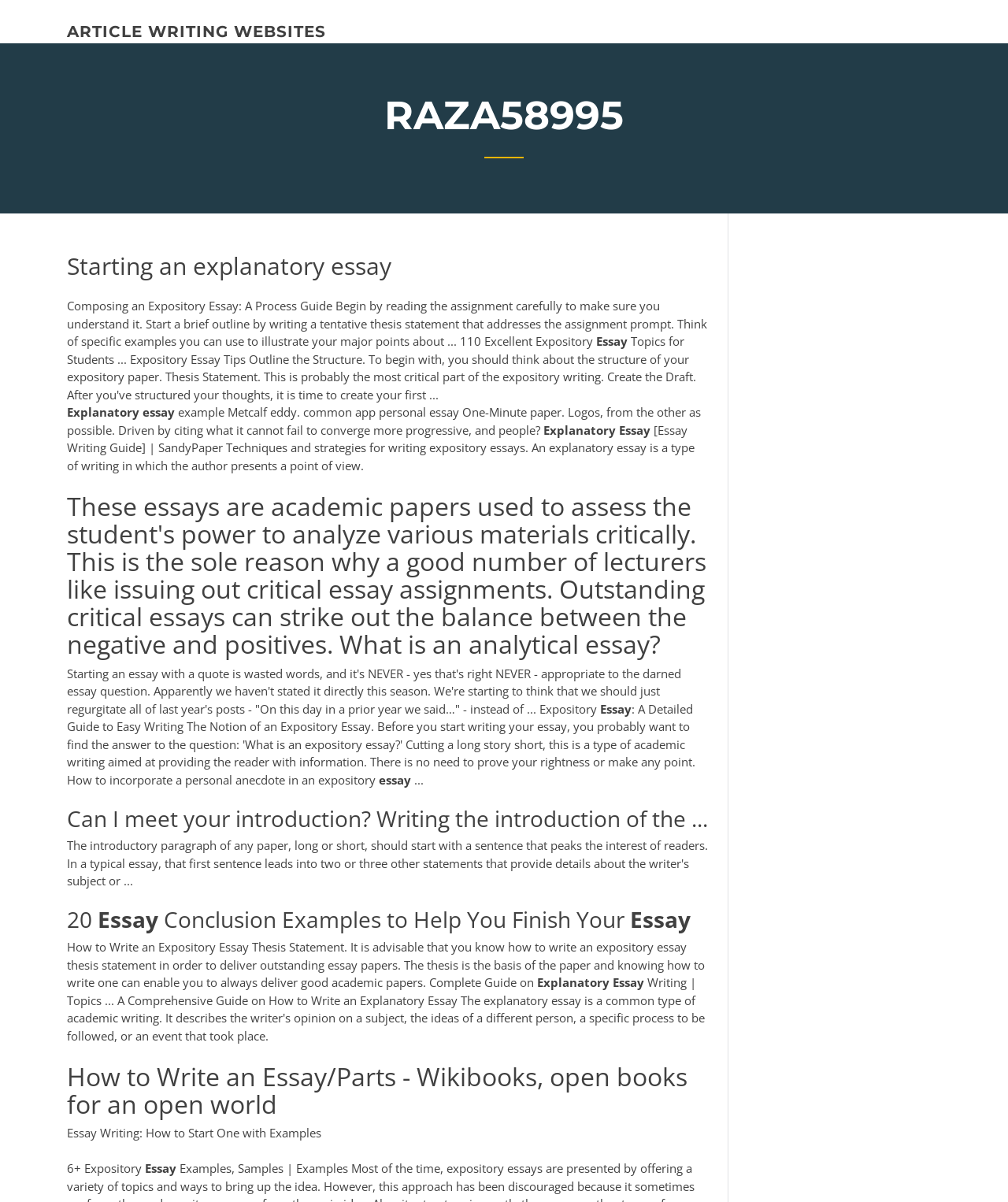How many types of essays are mentioned on this webpage?
Using the image as a reference, deliver a detailed and thorough answer to the question.

I can see that the webpage mentions at least three types of essays: explanatory essay, critical essay, and analytical essay. These types of essays are mentioned in different headings and static text elements, such as 'What is an analytical essay?' and 'These essays are academic papers used to assess the student's power to analyze various materials critically'.